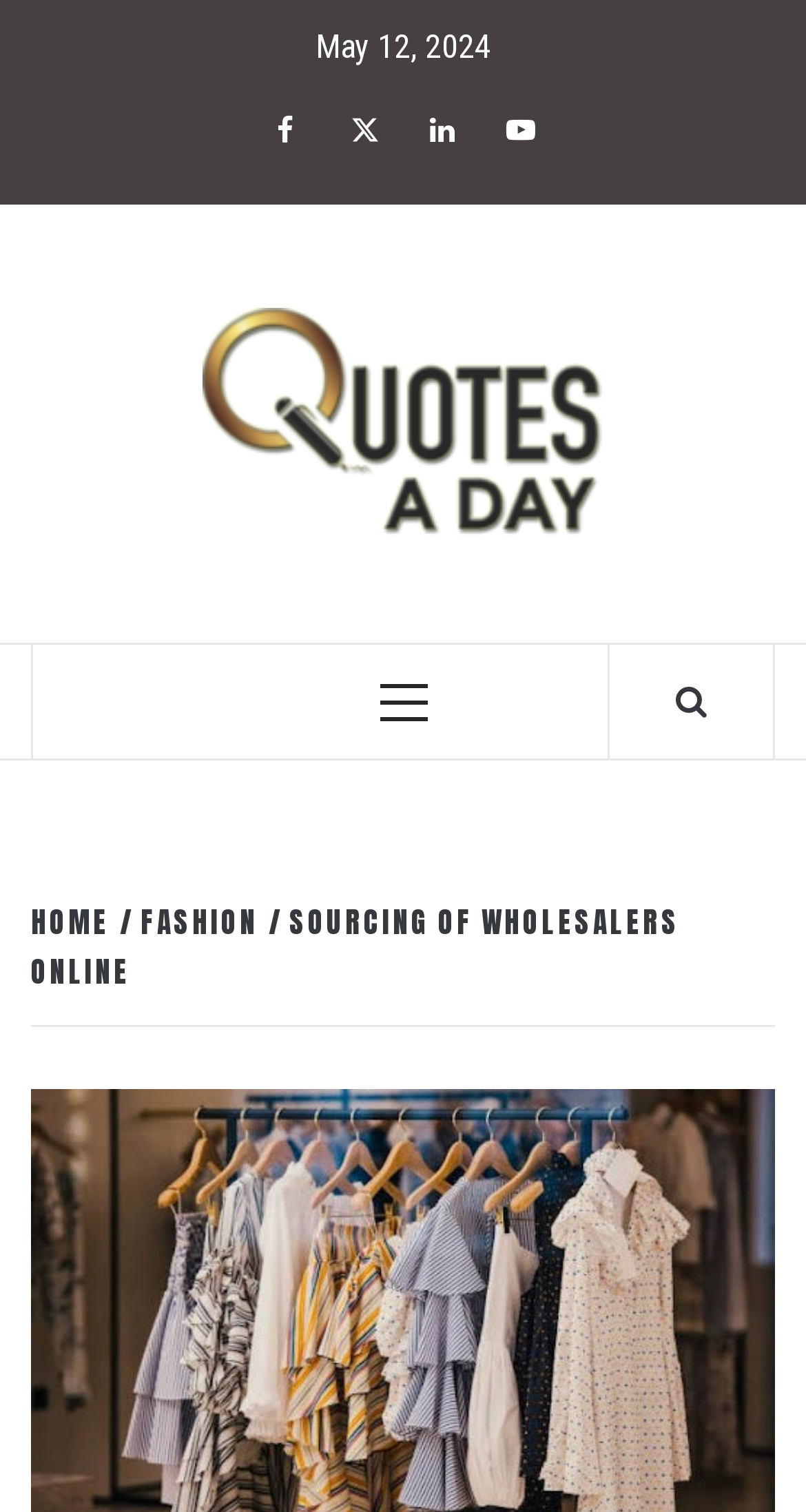Use a single word or phrase to answer the question:
What is the category of the current webpage?

FASHION